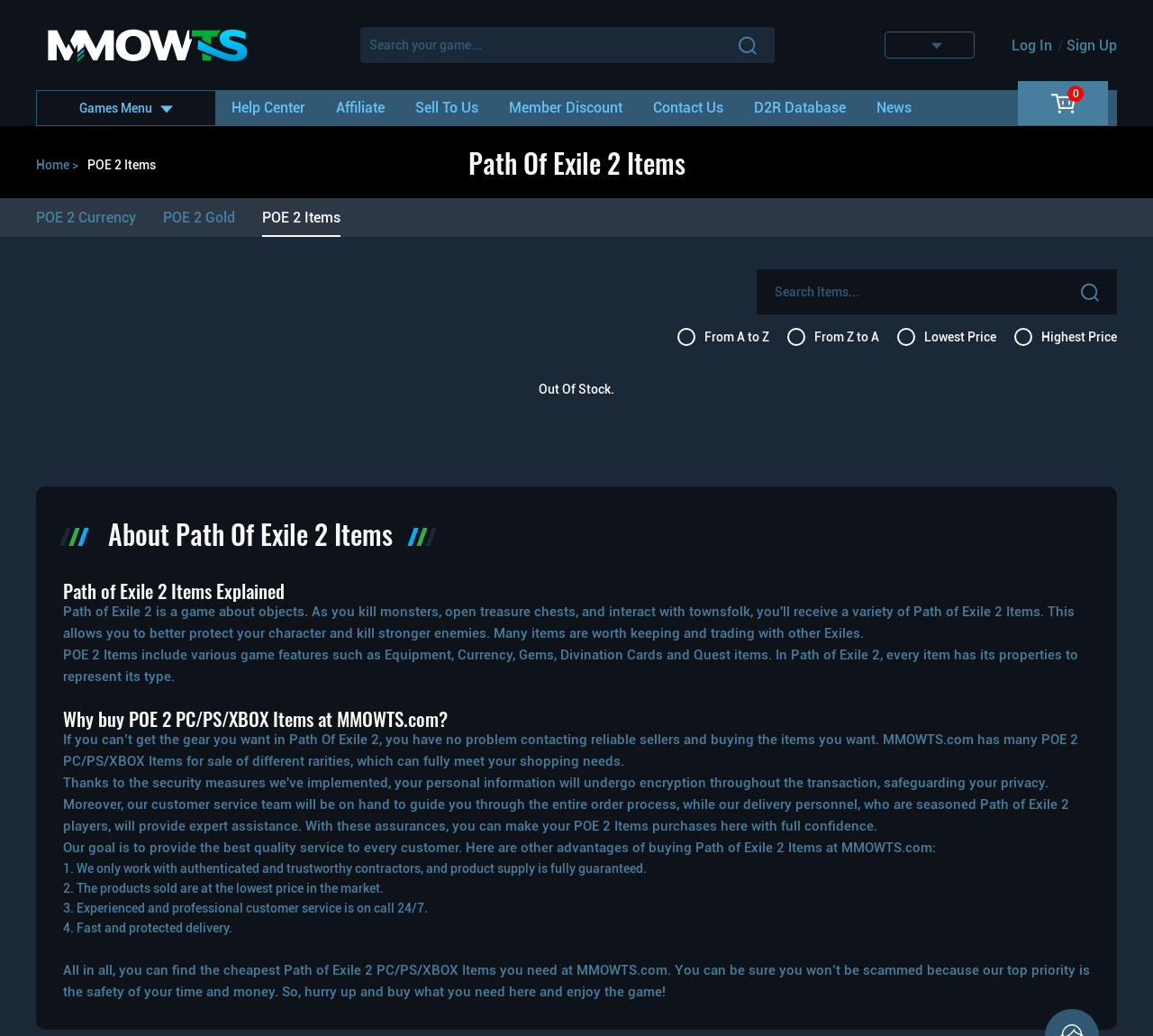What is the website's main service?
Using the details shown in the screenshot, provide a comprehensive answer to the question.

Based on the webpage's content, it appears that the website's main service is selling Path of Exile 2 items, as indicated by the heading 'Path Of Exile 2 Items' and the various links and text related to POE 2 items.